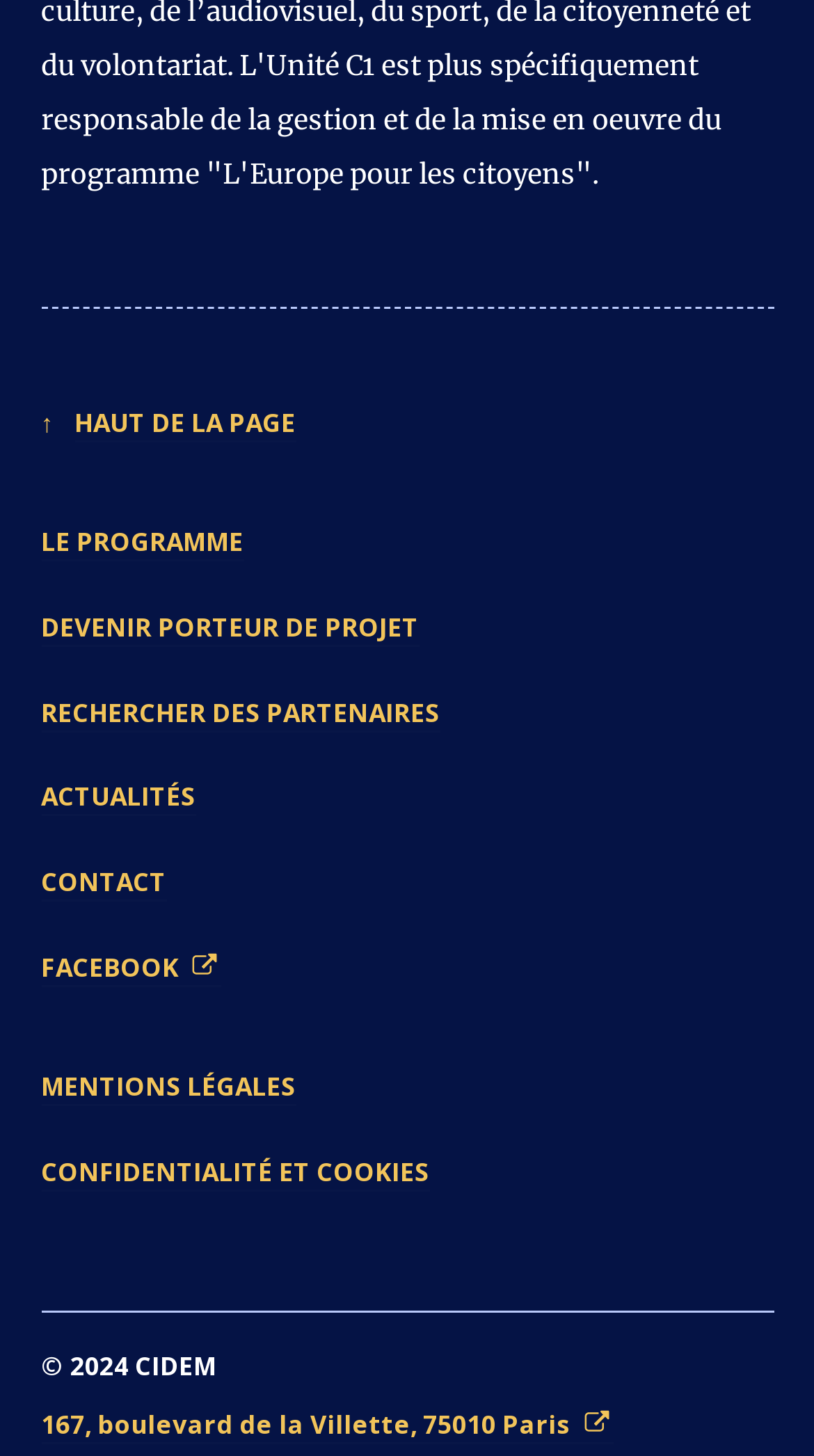Determine the bounding box coordinates of the element's region needed to click to follow the instruction: "check the news". Provide these coordinates as four float numbers between 0 and 1, formatted as [left, top, right, bottom].

[0.05, 0.535, 0.24, 0.561]